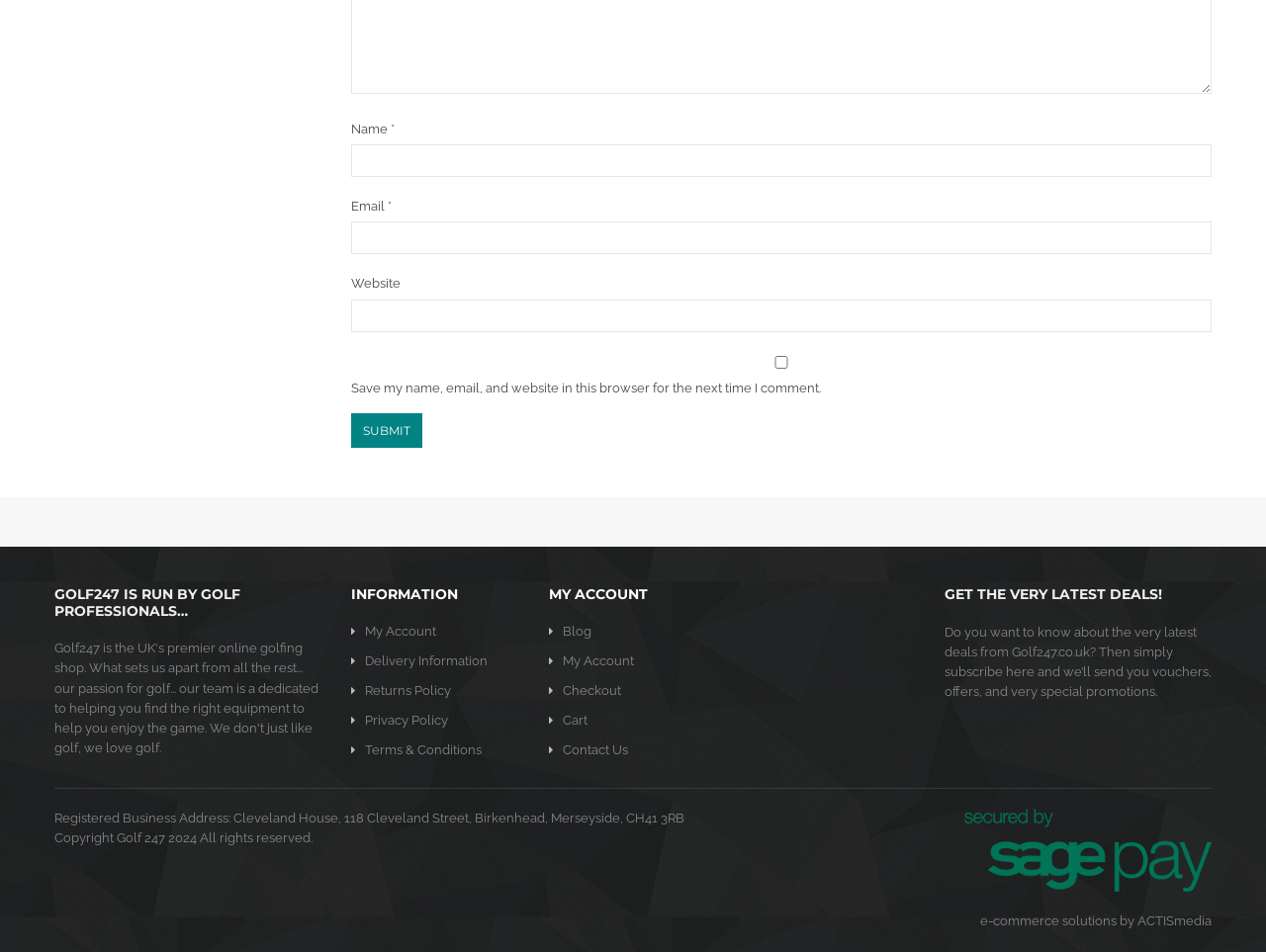Locate the UI element described as follows: "parent_node: Name * name="author"". Return the bounding box coordinates as four float numbers between 0 and 1 in the order [left, top, right, bottom].

[0.277, 0.152, 0.957, 0.186]